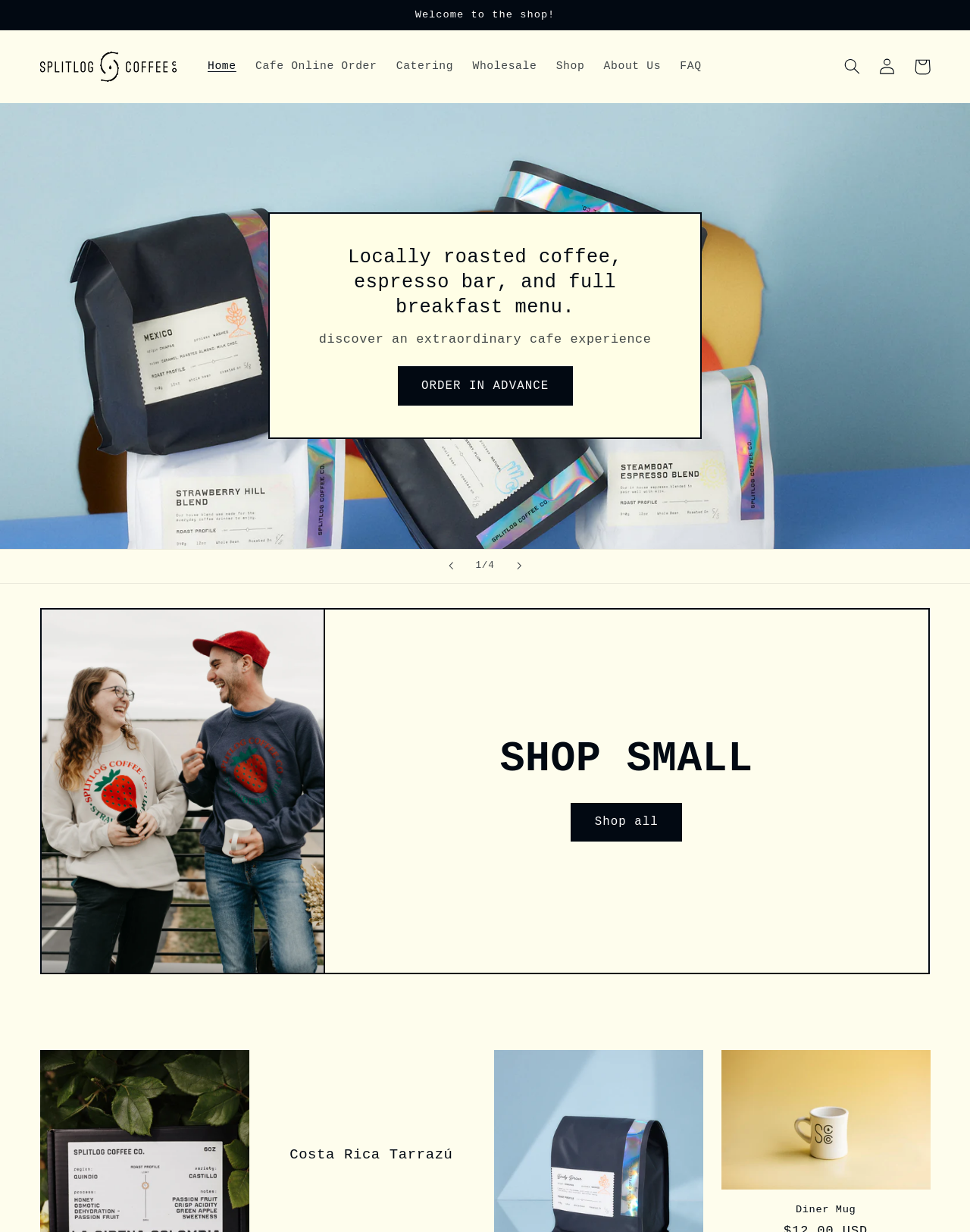Please specify the bounding box coordinates for the clickable region that will help you carry out the instruction: "Explore the 'About Us' section".

[0.612, 0.04, 0.691, 0.067]